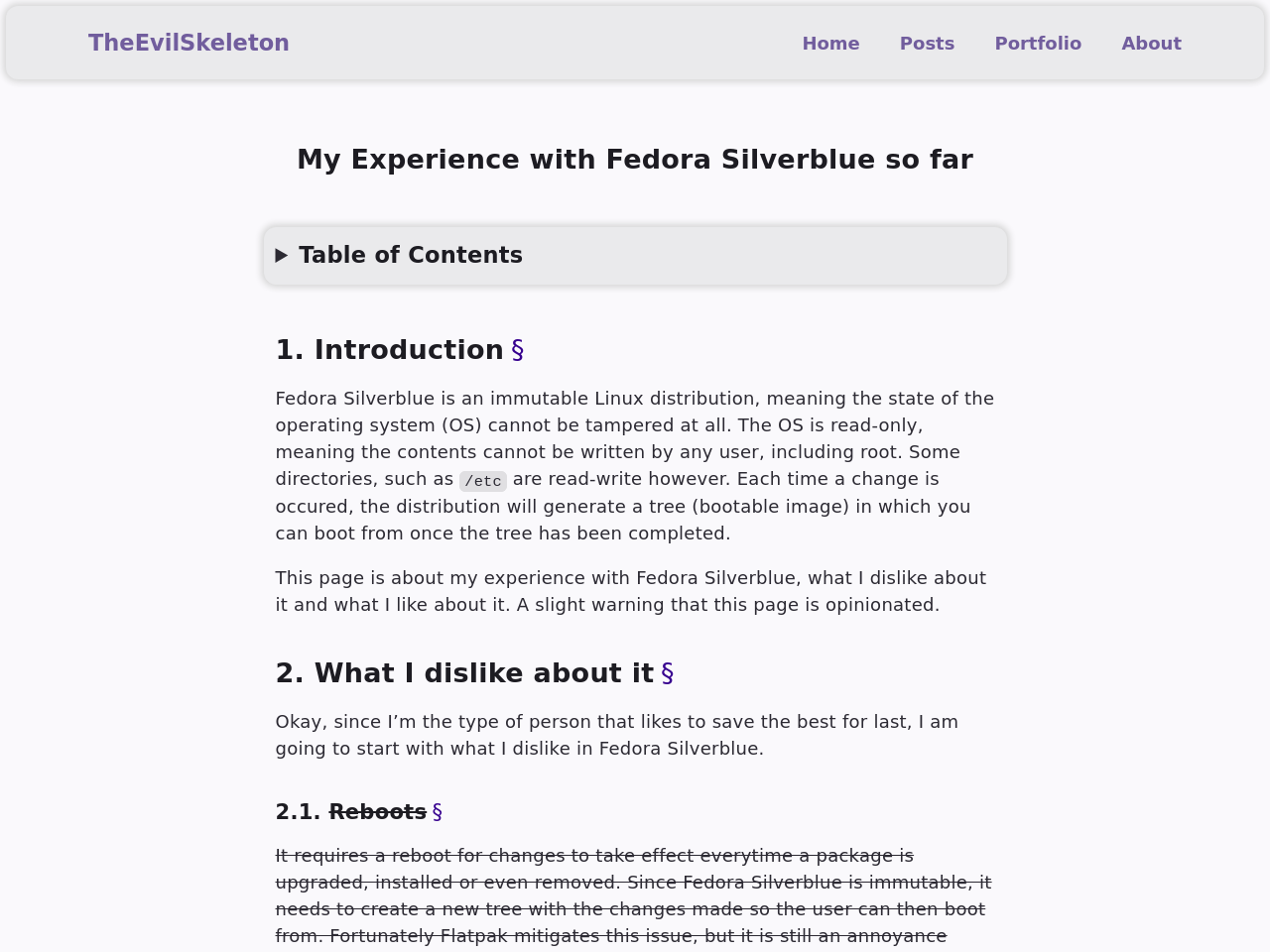Show me the bounding box coordinates of the clickable region to achieve the task as per the instruction: "read introduction".

[0.217, 0.347, 0.783, 0.389]